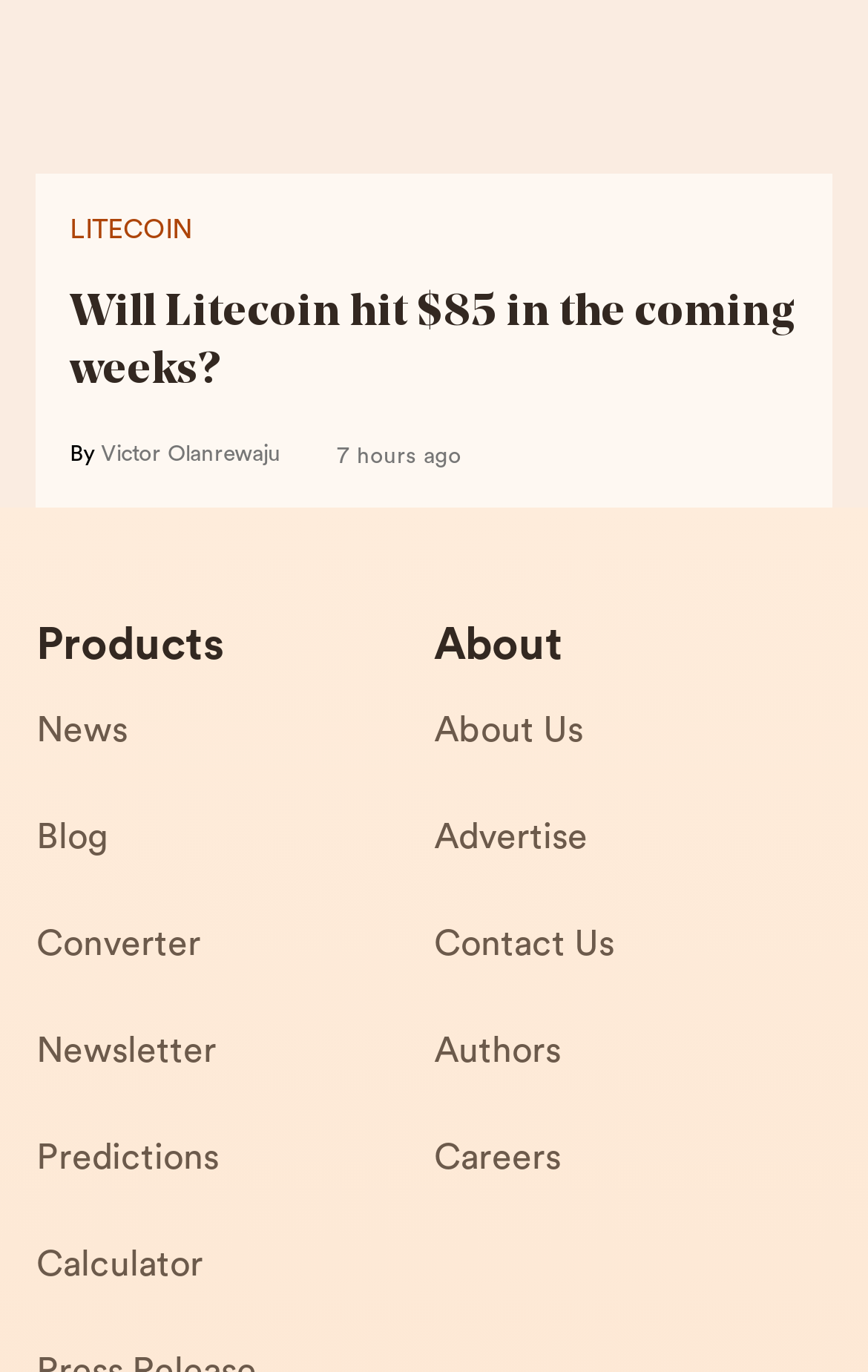What other information is available on the website?
Using the image, answer in one word or phrase.

About Us, Advertise, Contact Us, etc.